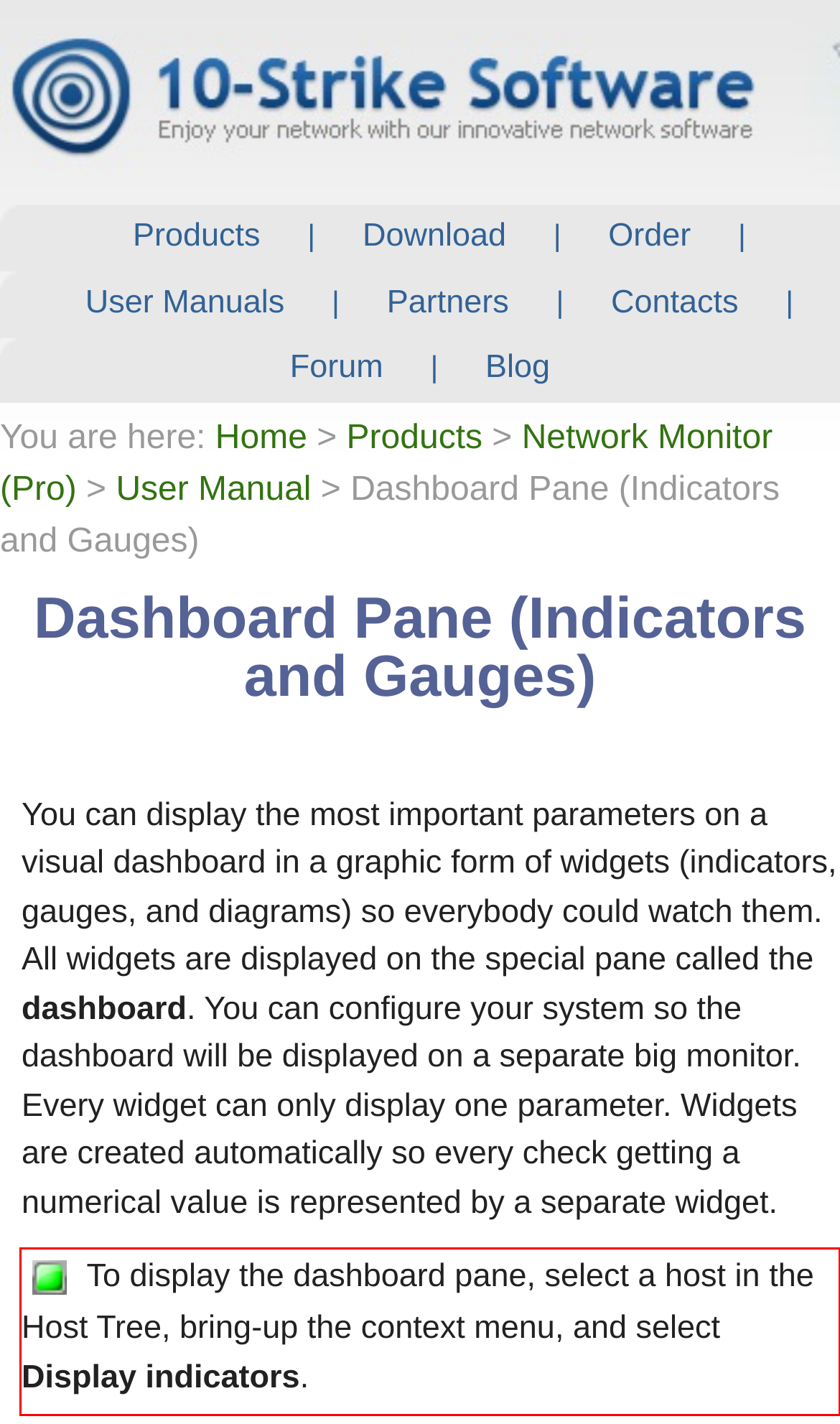You are provided with a screenshot of a webpage that includes a UI element enclosed in a red rectangle. Extract the text content inside this red rectangle.

To display the dashboard pane, select a host in the Host Tree, bring-up the context menu, and select Display indicators.